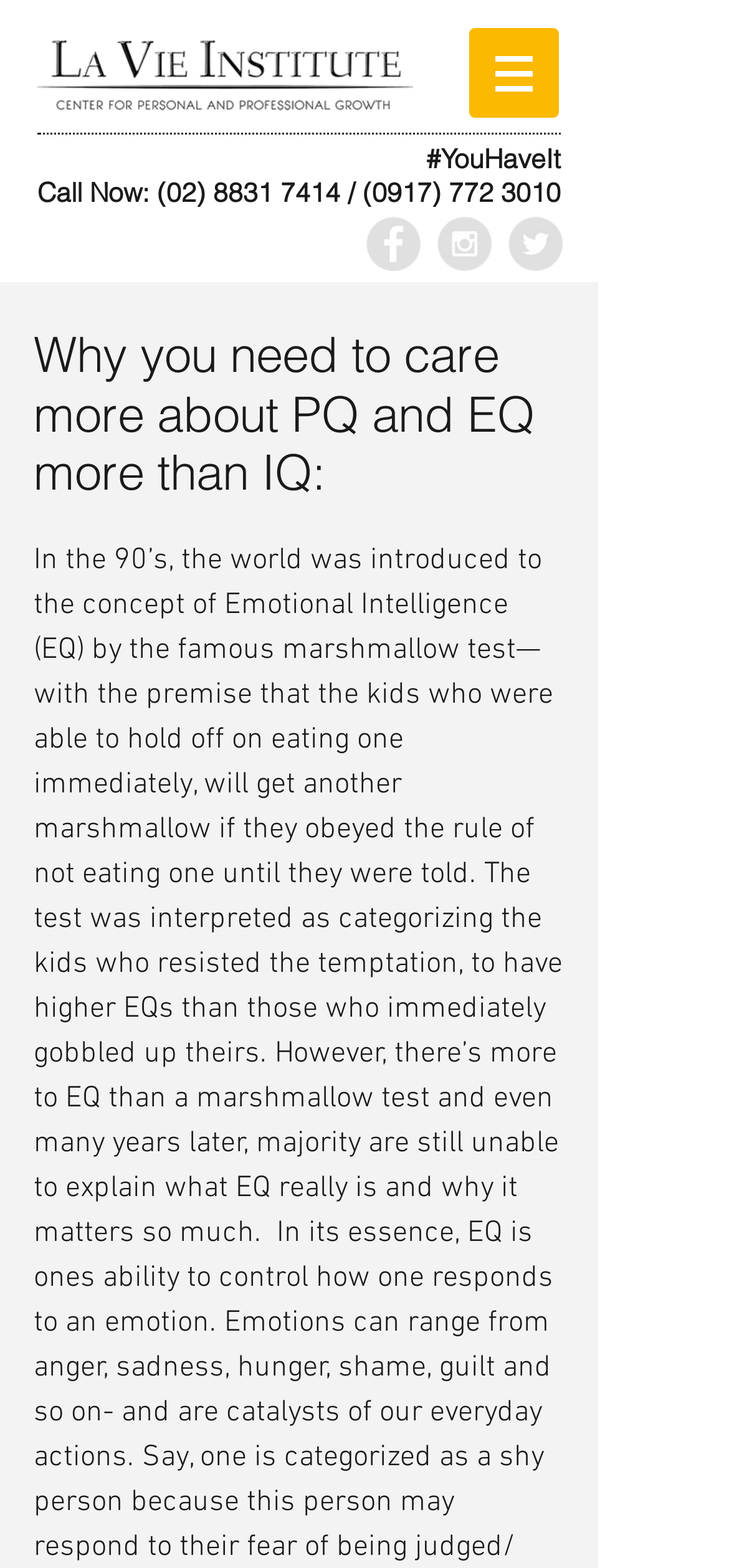Please find and generate the text of the main header of the webpage.

Why you need to care more about PQ and EQ more than IQ: